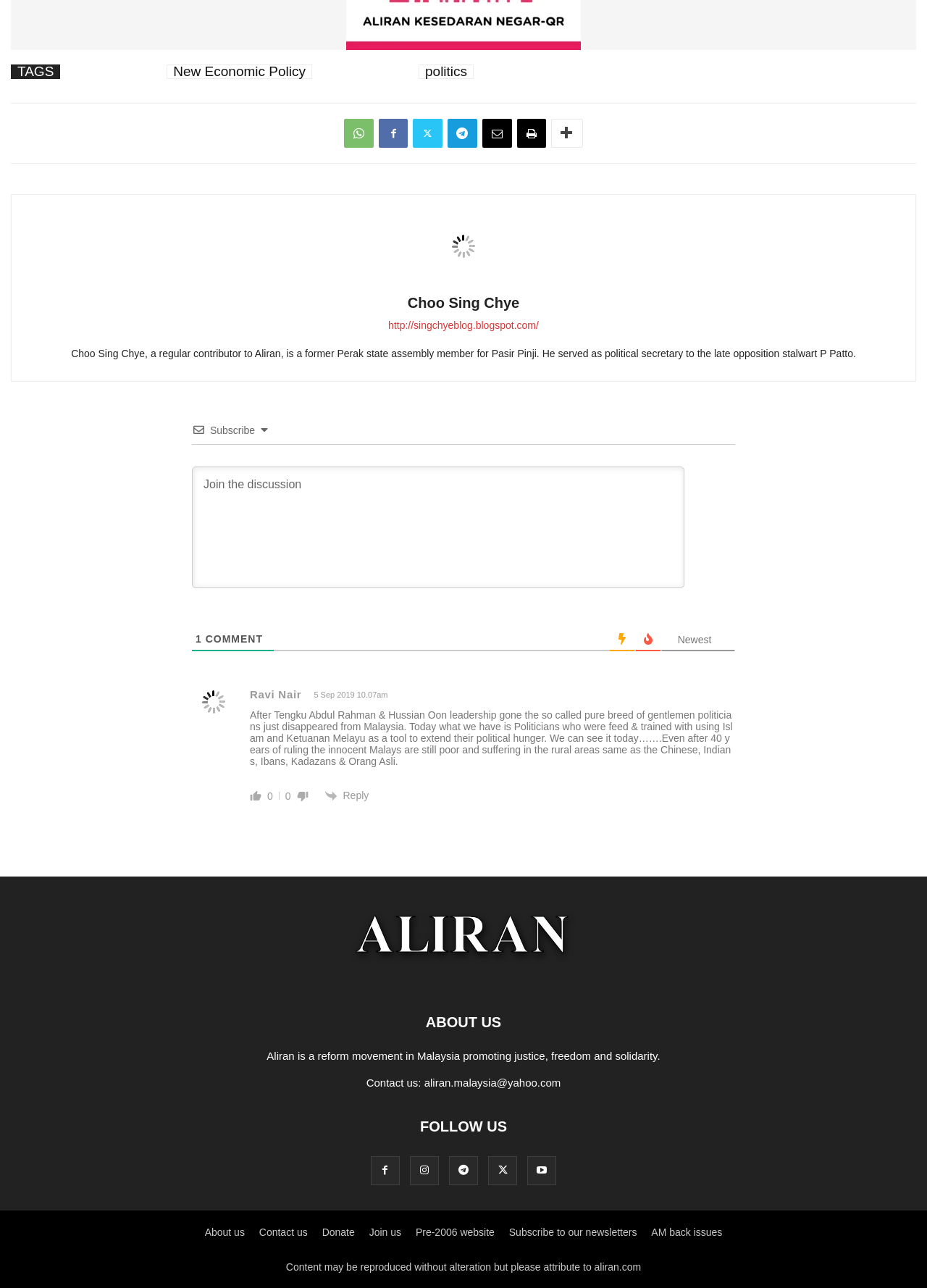Please identify the bounding box coordinates of the clickable area that will fulfill the following instruction: "Subscribe to the newsletter". The coordinates should be in the format of four float numbers between 0 and 1, i.e., [left, top, right, bottom].

[0.226, 0.329, 0.275, 0.338]